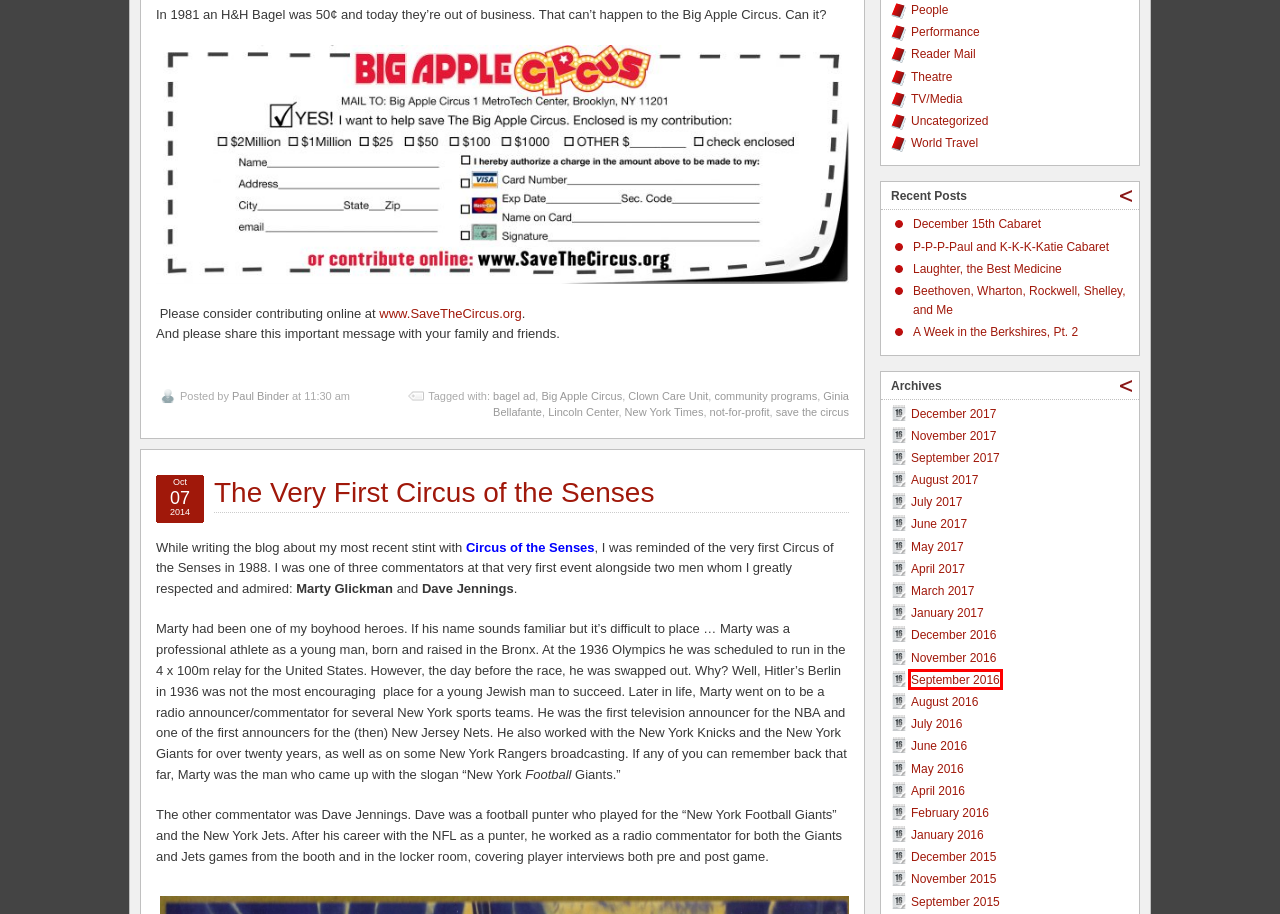You are given a screenshot of a webpage with a red rectangle bounding box around an element. Choose the best webpage description that matches the page after clicking the element in the bounding box. Here are the candidates:
A. Laughter, the Best Medicine – Paul Binder Blog
B. Performance – Paul Binder Blog
C. Ginia Bellafante – Paul Binder Blog
D. not-for-profit – Paul Binder Blog
E. Theatre – Paul Binder Blog
F. save the circus – Paul Binder Blog
G. September 2016 – Paul Binder Blog
H. November 2017 – Paul Binder Blog

G